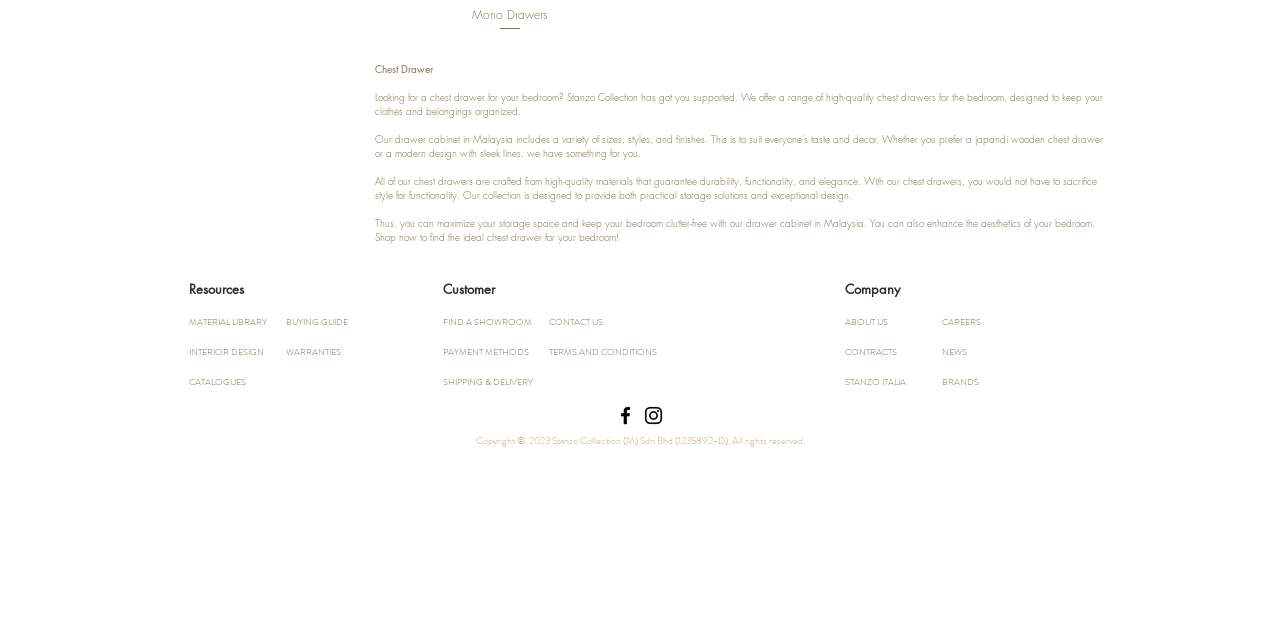Please find the bounding box coordinates in the format (top-left x, top-left y, bottom-right x, bottom-right y) for the given element description. Ensure the coordinates are floating point numbers between 0 and 1. Description: SHIPPING & DELIVERY

[0.346, 0.574, 0.422, 0.62]